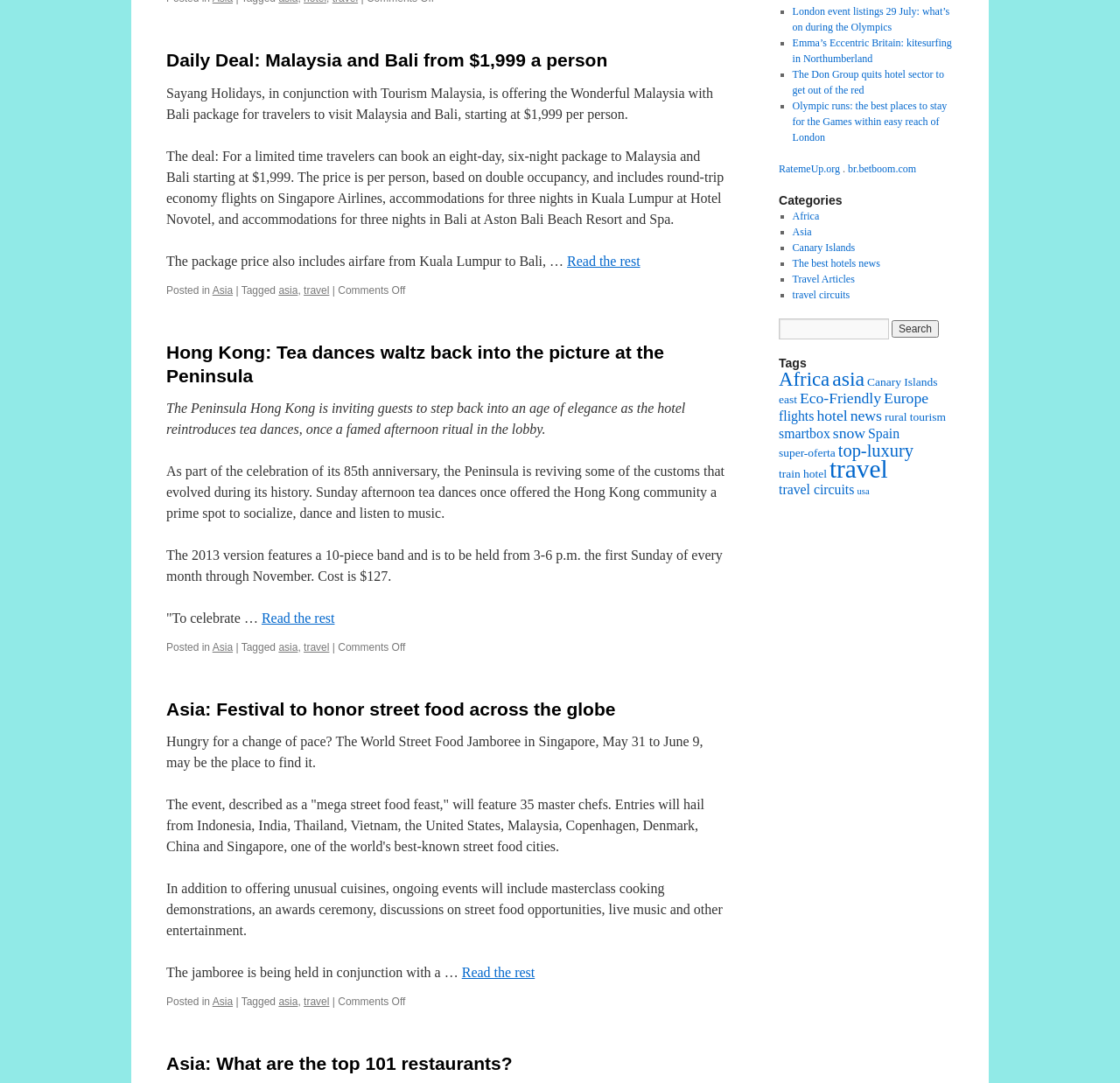Find the bounding box coordinates for the HTML element specified by: "travel circuits".

[0.707, 0.267, 0.759, 0.278]